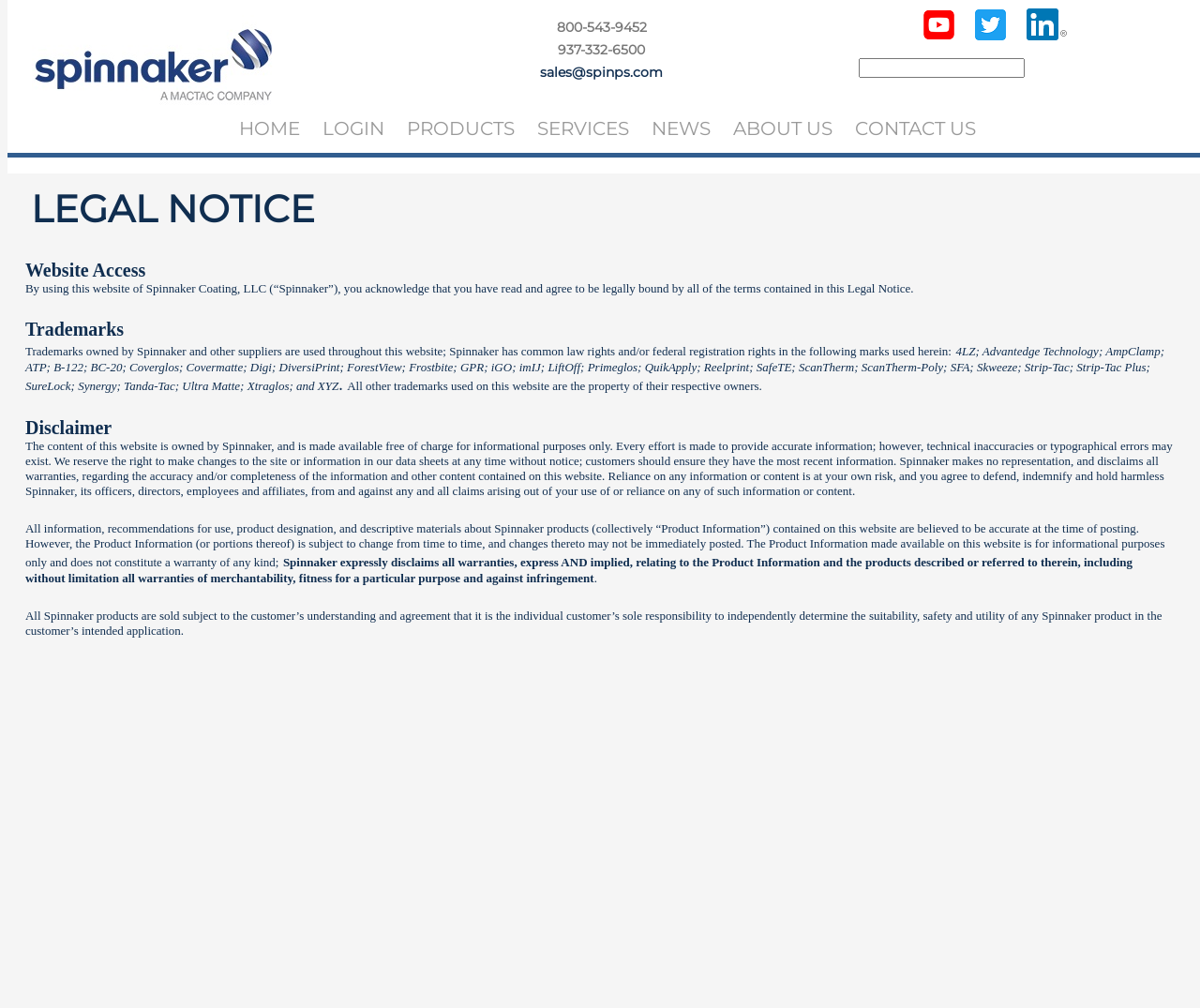Respond with a single word or short phrase to the following question: 
What is the company name?

Spinnaker Coating, LLC